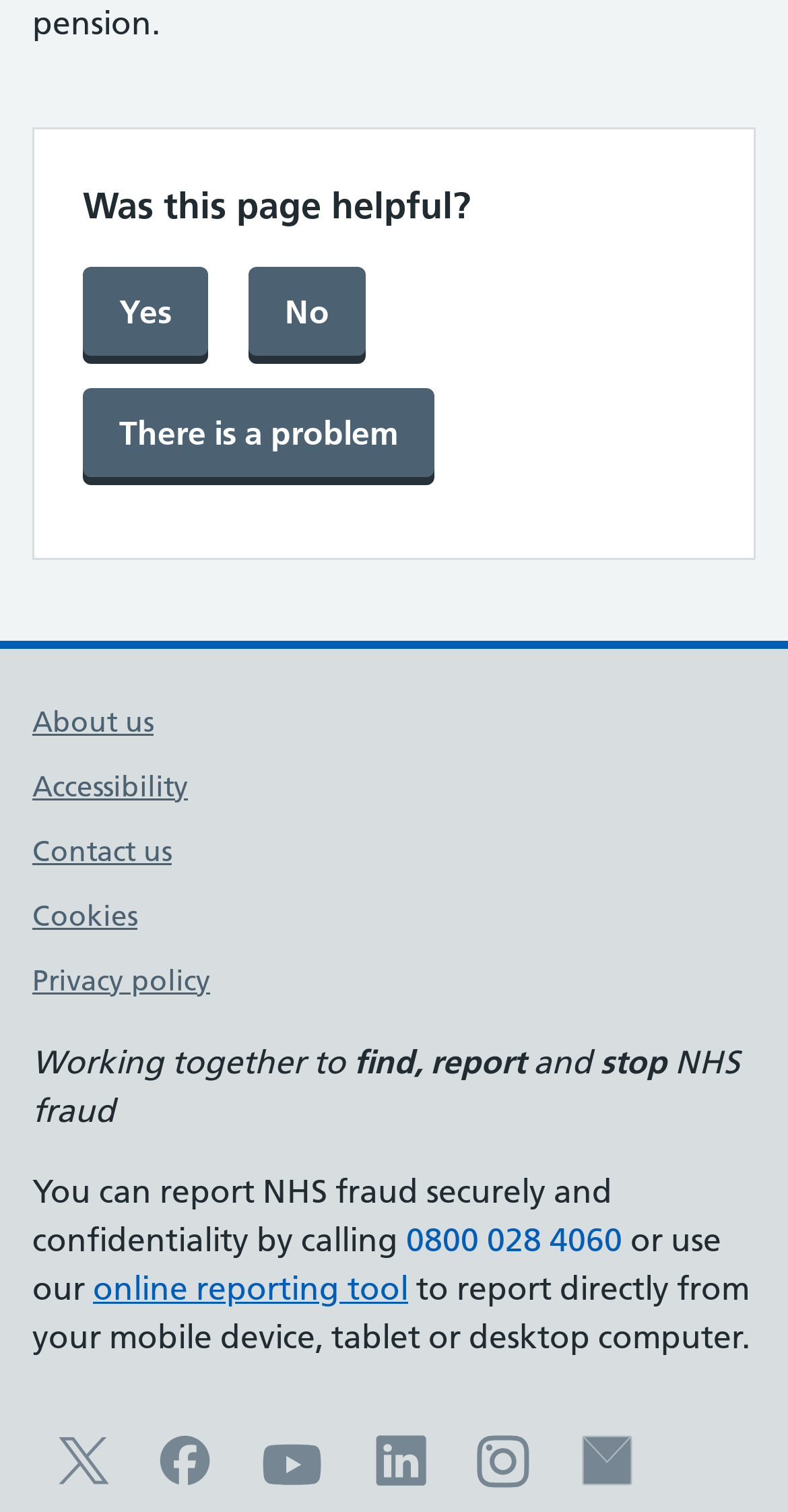Please identify the coordinates of the bounding box for the clickable region that will accomplish this instruction: "Visit the NHSCFA Twitter page".

[0.074, 0.961, 0.138, 0.987]